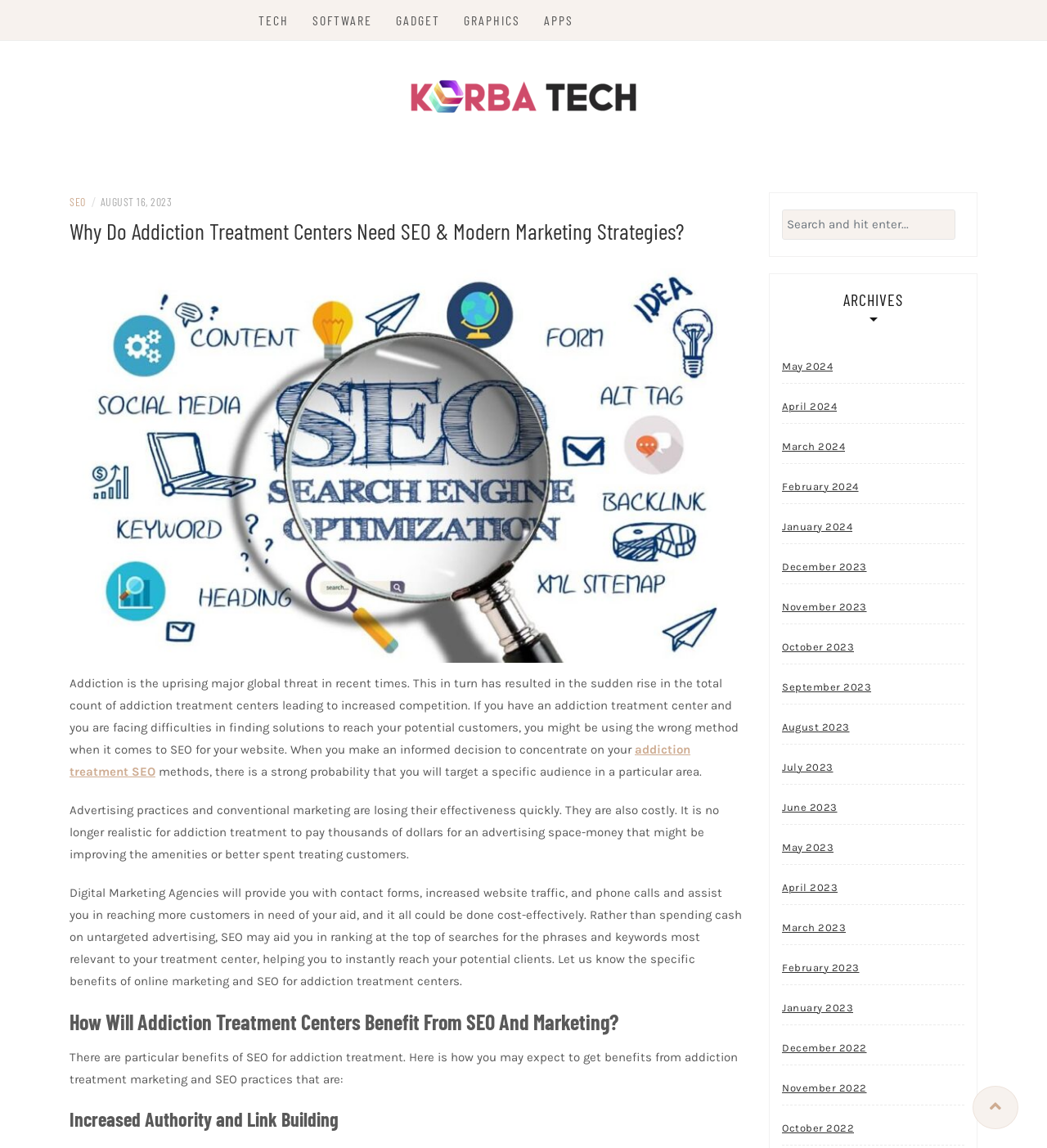Summarize the webpage with a detailed and informative caption.

This webpage is about the importance of SEO and modern marketing strategies for addiction treatment centers. At the top, there is a main menu navigation bar with links to different categories such as TECH, SOFTWARE, GADGET, GRAPHICS, and APPS. Below the navigation bar, there is a logo of Korba Tech, which is also a link. 

To the right of the logo, there is a heading that reads "Tech Blog". Below the heading, there is a link to "SEO" and a timestamp indicating that the article was published on August 16, 2023. 

The main content of the webpage is an article that discusses the rising threat of addiction and the need for addiction treatment centers to adopt effective marketing strategies. The article explains that traditional advertising methods are losing their effectiveness and are costly, and that digital marketing agencies can provide a cost-effective solution to reach potential customers. 

The article is divided into sections, with headings such as "How Will Addiction Treatment Centers Benefit From SEO And Marketing?" and "Increased Authority and Link Building". There are also links to other related articles and a search bar at the bottom right of the page. 

On the right side of the page, there is an archive section with links to articles from different months, ranging from May 2024 to December 2022. At the very bottom of the page, there is a social media link.